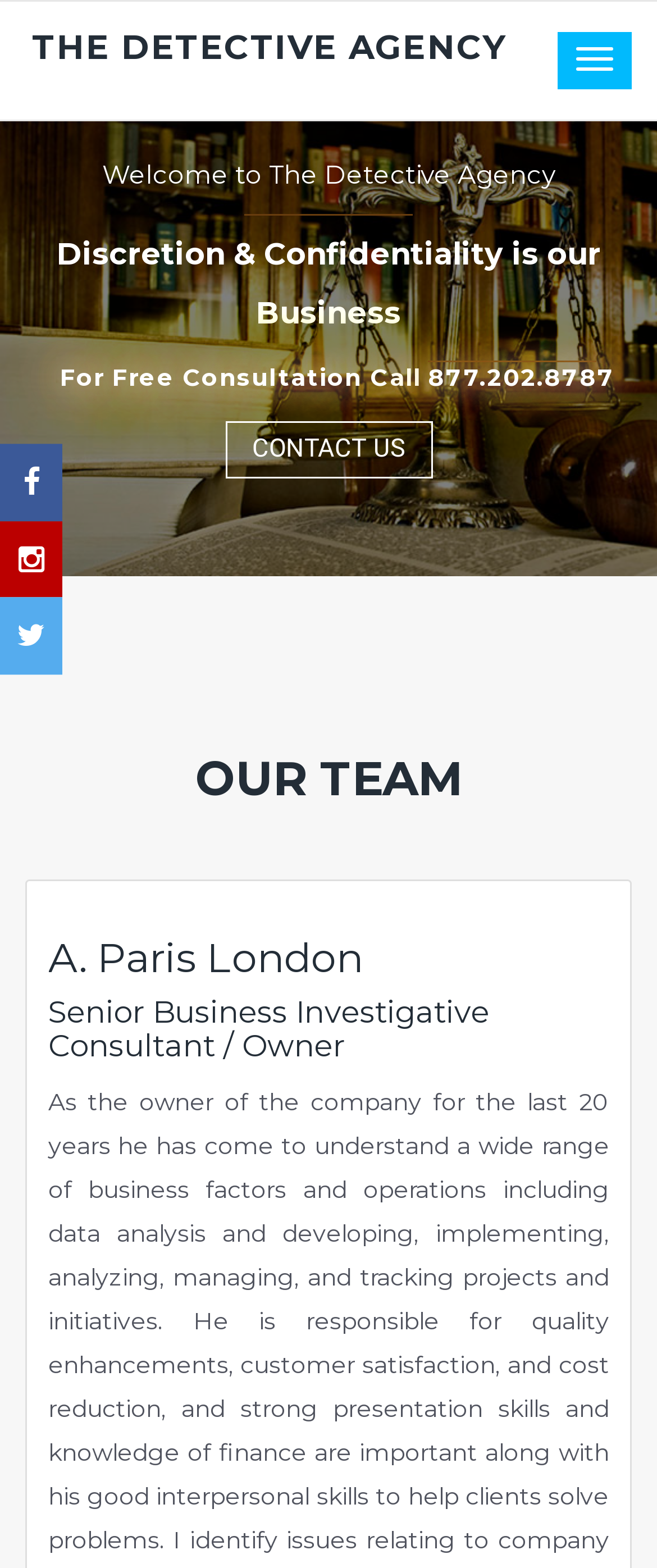Provide your answer to the question using just one word or phrase: What is the title of the section below the main heading?

OUR TEAM